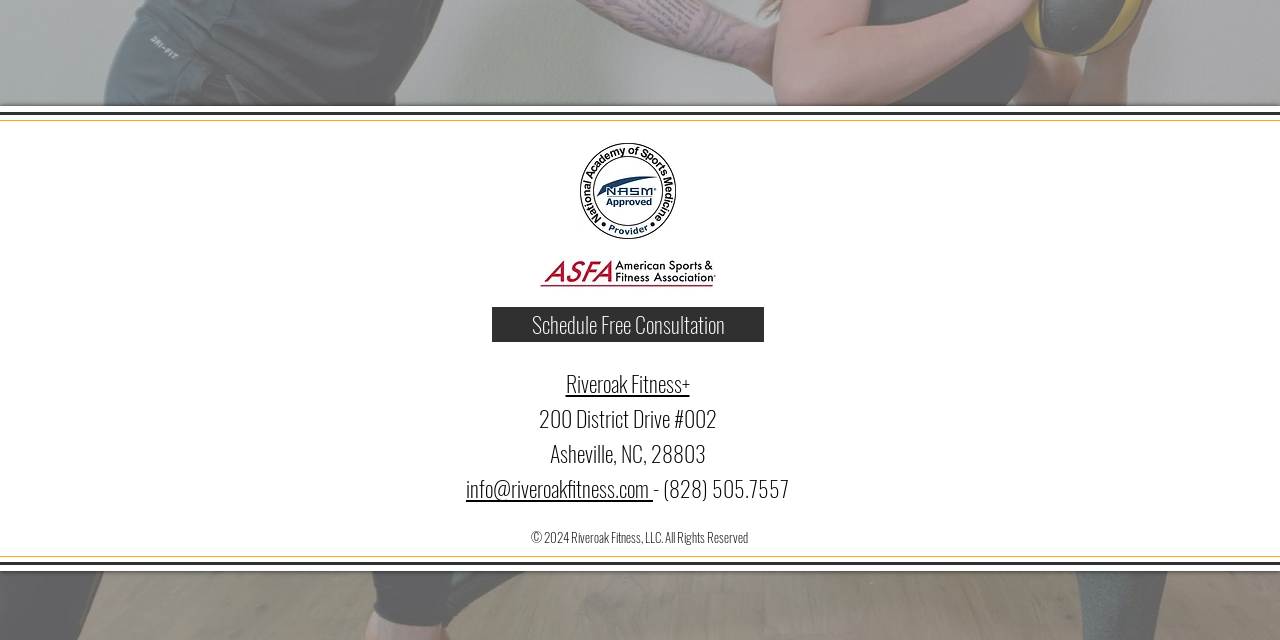Given the description "info@riveroakfitness.com", determine the bounding box of the corresponding UI element.

[0.364, 0.738, 0.51, 0.788]